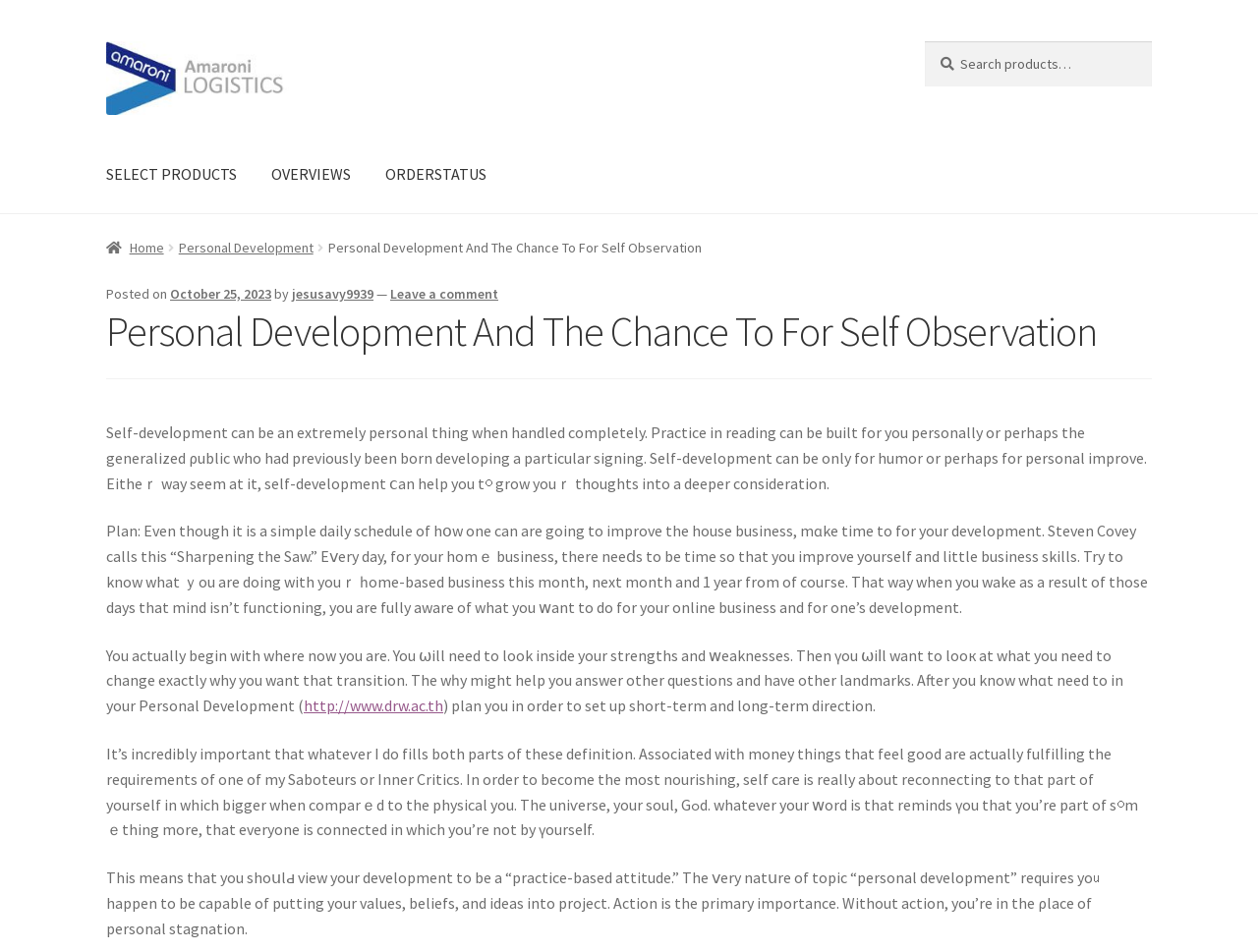How many navigation links are there? Examine the screenshot and reply using just one word or a brief phrase.

3